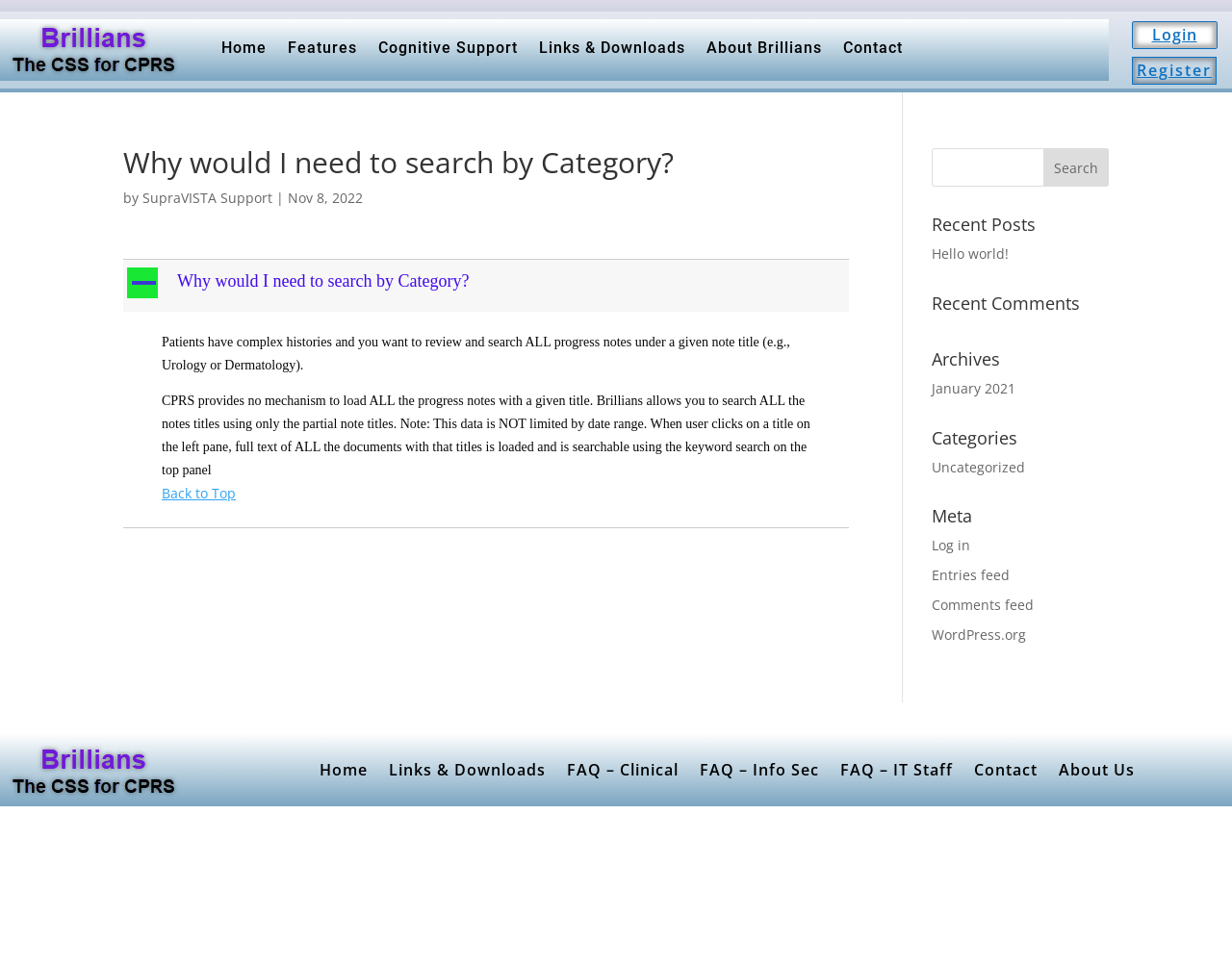Analyze the image and provide a detailed answer to the question: What is the category of the post 'Hello world!'?

The post 'Hello world!' is listed under the 'Recent Posts' section, and it is categorized as 'Uncategorized' according to the 'Categories' section on the right sidebar. This suggests that the post does not fit into any specific category or topic.